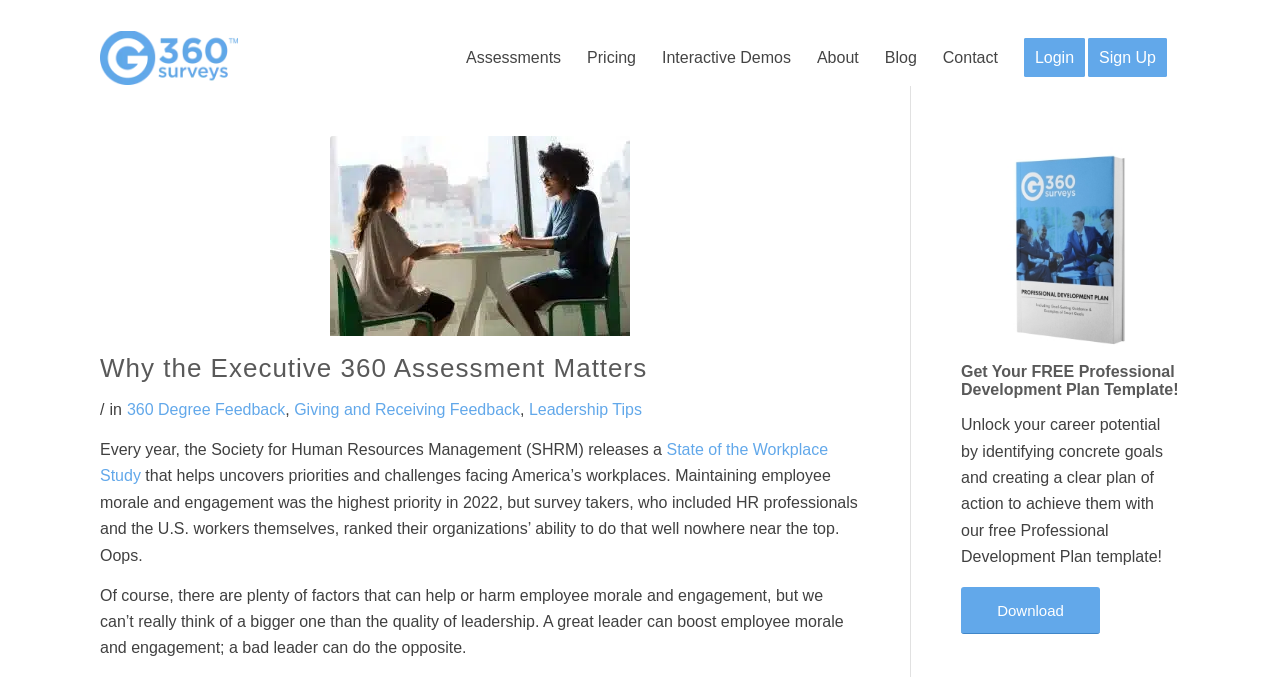Answer the question below in one word or phrase:
How many menu items are in the top navigation bar?

9